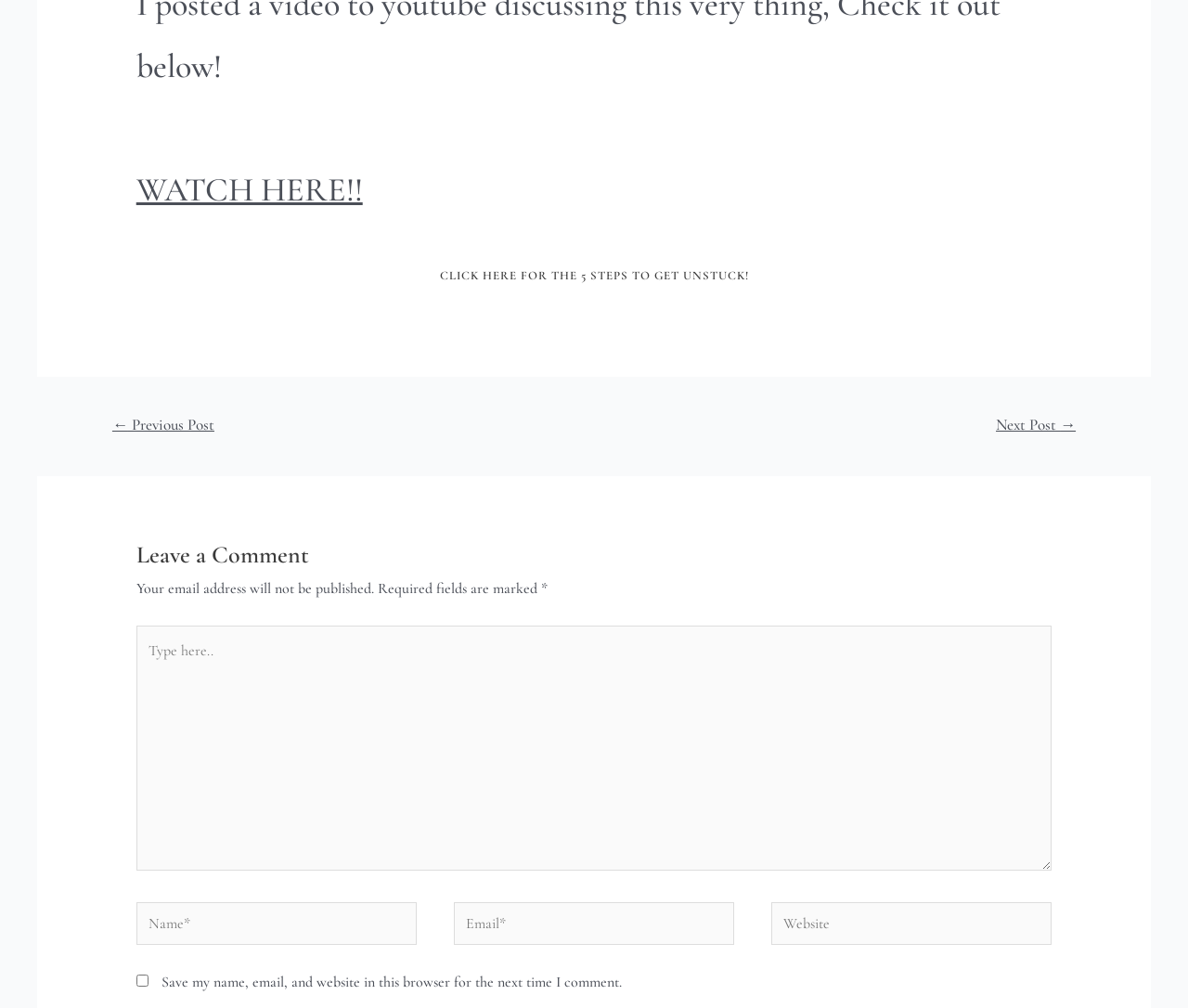What is the default state of the 'Save my name, email, and website' checkbox?
Analyze the image and provide a thorough answer to the question.

The checkbox element has a 'checked' property set to 'false', indicating that it is unchecked by default.